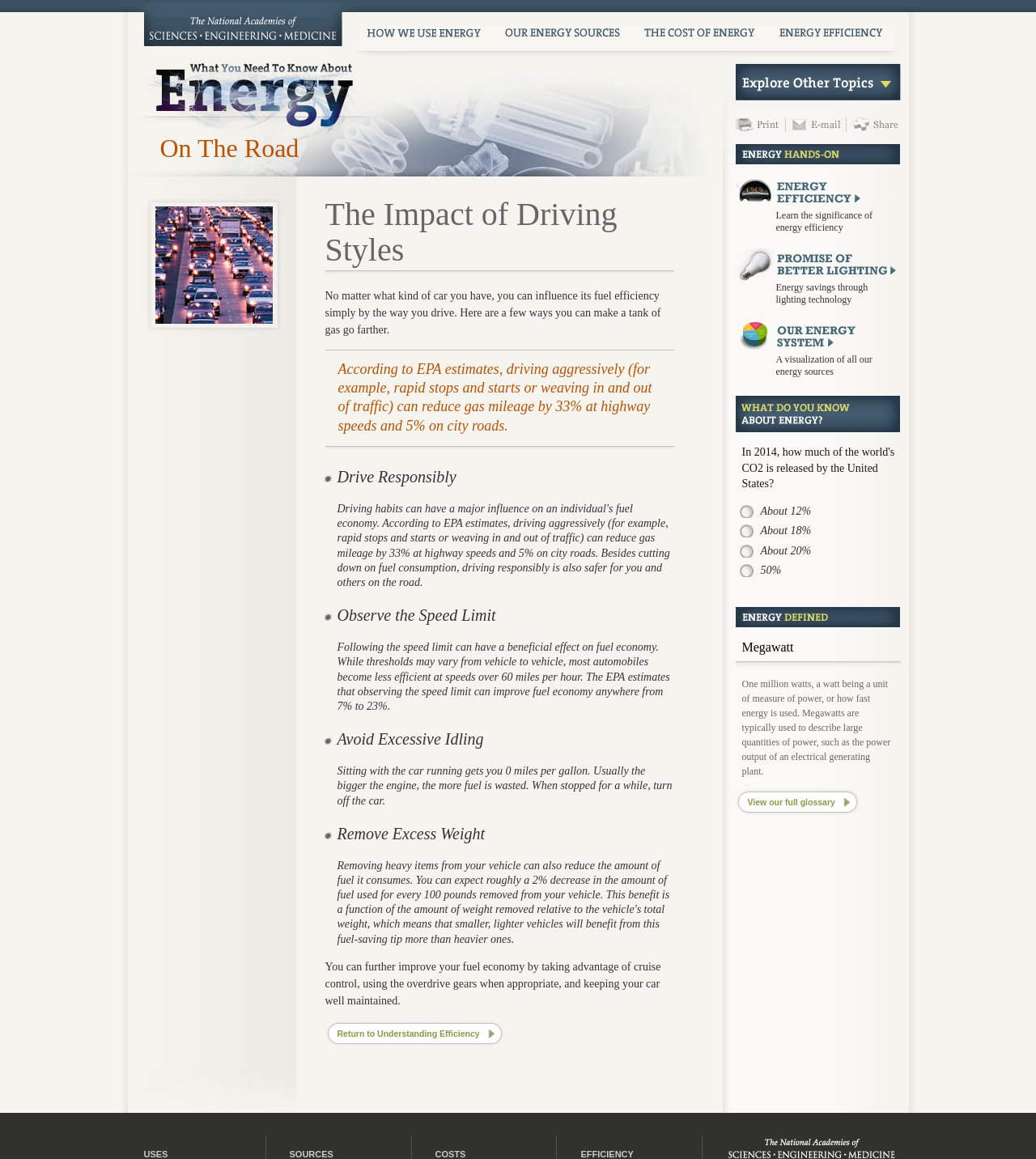Please specify the bounding box coordinates of the element that should be clicked to execute the given instruction: 'Read about 'The Impact of Driving Styles''. Ensure the coordinates are four float numbers between 0 and 1, expressed as [left, top, right, bottom].

[0.314, 0.169, 0.65, 0.238]